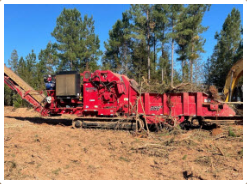Generate an in-depth description of the image you see.

The image showcases a large red tub grinder, an essential piece of equipment used in land clearing and tree removal operations. This powerful machine is designed to efficiently process large quantities of tree debris, such as branches and logs, transforming them into mulch or wood chips. In the background, tall pine trees can be seen, indicating the setting is a wooded area where such machinery is commonly utilized. The bright blue sky enhances the vivid colors of the grinder, illustrating an active worksite focused on tree trimming, removal, and storm damage cleanup. This image effectively represents the services offered by professionals in tree care and land management, emphasizing efficiency and capability in managing natural landscapes.